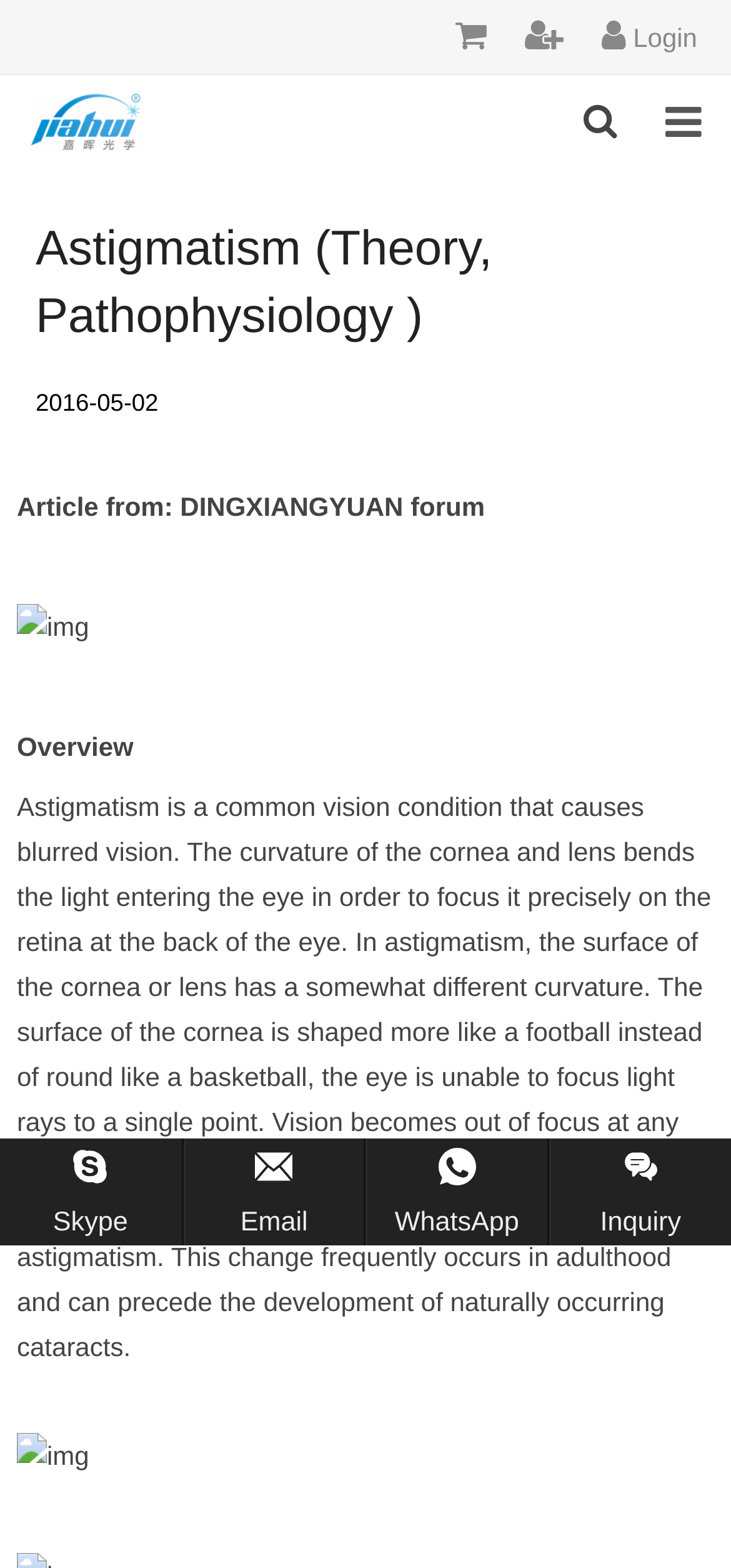Using the given element description, provide the bounding box coordinates (top-left x, top-left y, bottom-right x, bottom-right y) for the corresponding UI element in the screenshot: alt="Shanghai Jiahui Optical Instrument Co.,Ltd"

[0.041, 0.06, 0.193, 0.096]